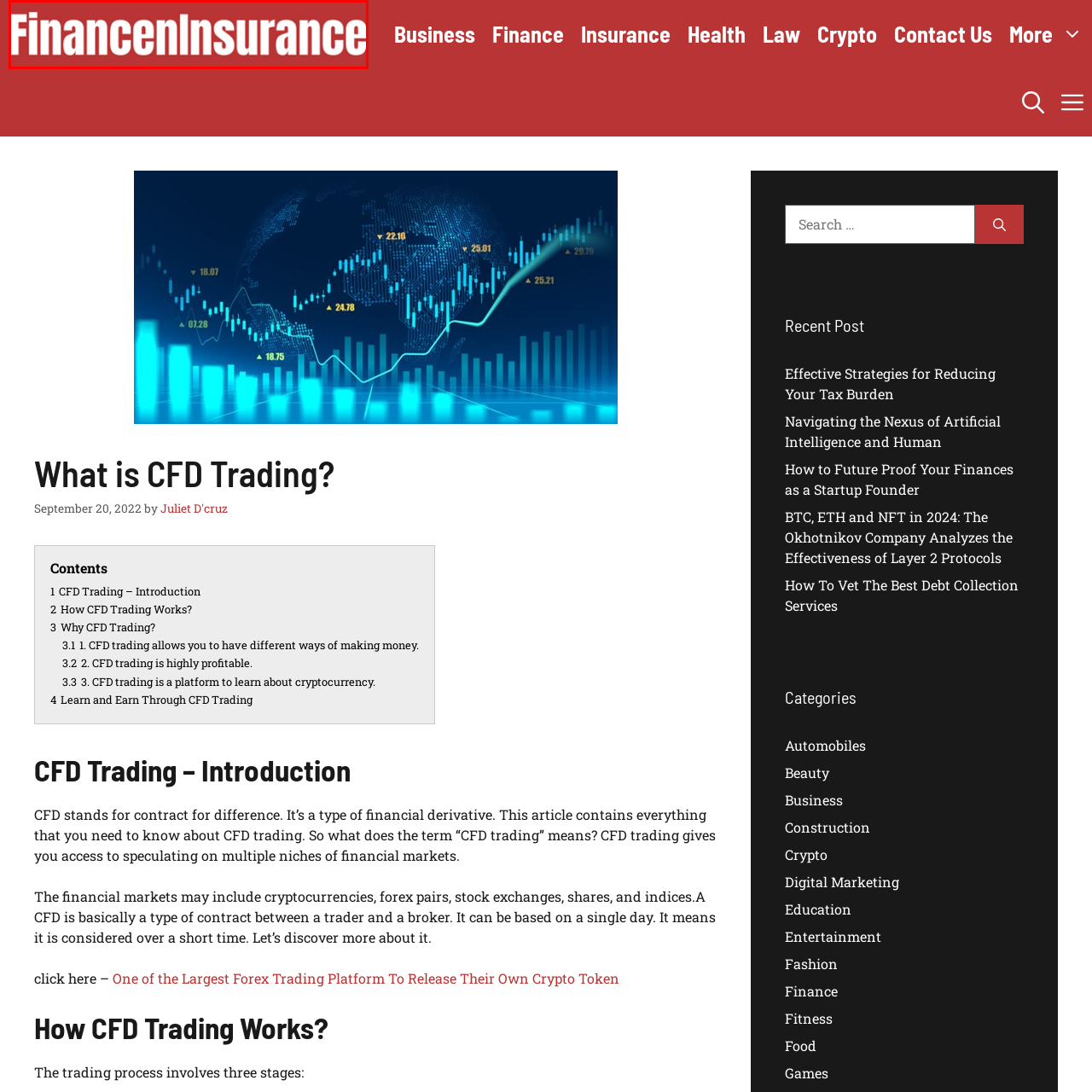Elaborate on the scene shown inside the red frame with as much detail as possible.

The image features a bold and prominent logo for "FinanceNInsurance," set against a vibrant red background. The text is rendered in a clean, white font, emphasizing the blend of finance and insurance themes. This visual representation suggests a focus on financial services and insurance solutions, making it a key element for navigation on a related webpage. It serves to attract attention to resources or content pertinent to these sectors, indicating that users can find valuable information regarding finance and insurance topics on the site.